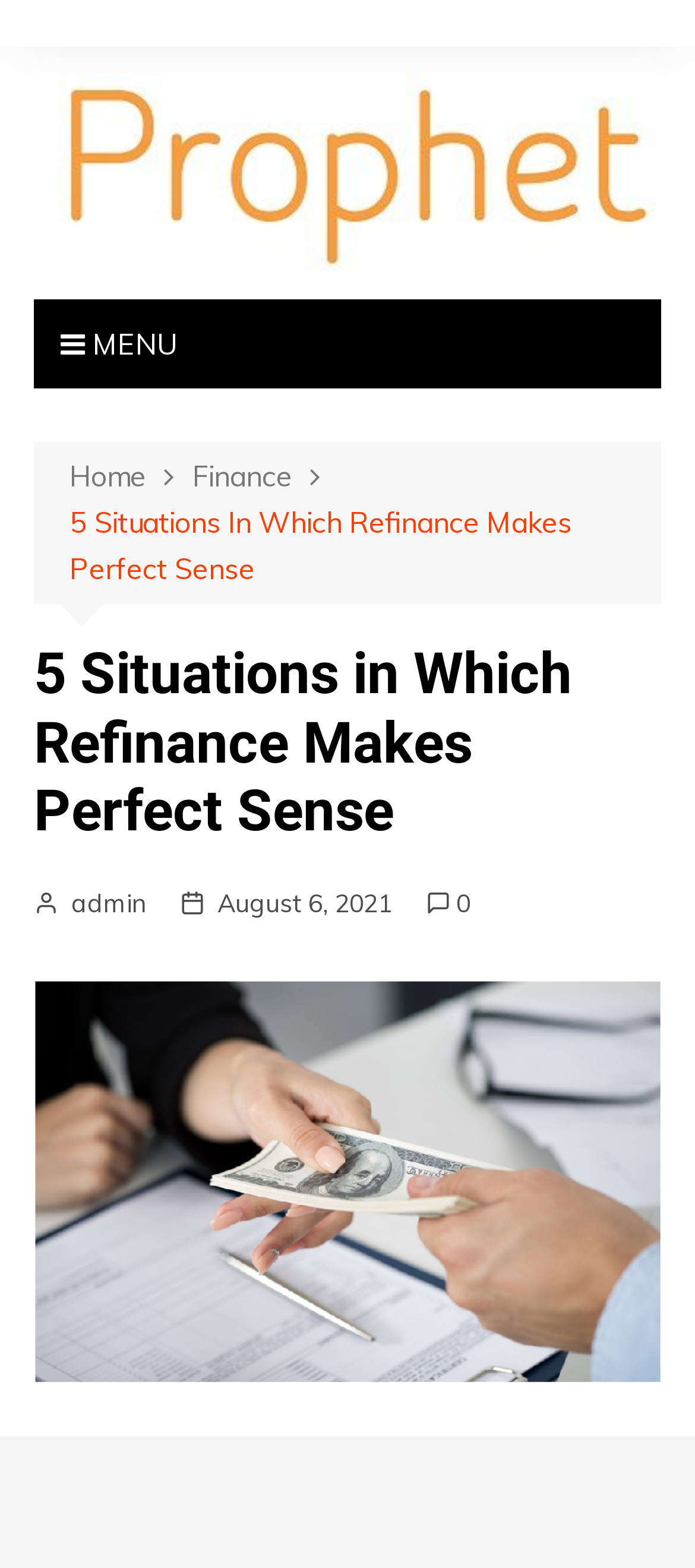Find the coordinates for the bounding box of the element with this description: "piano".

None